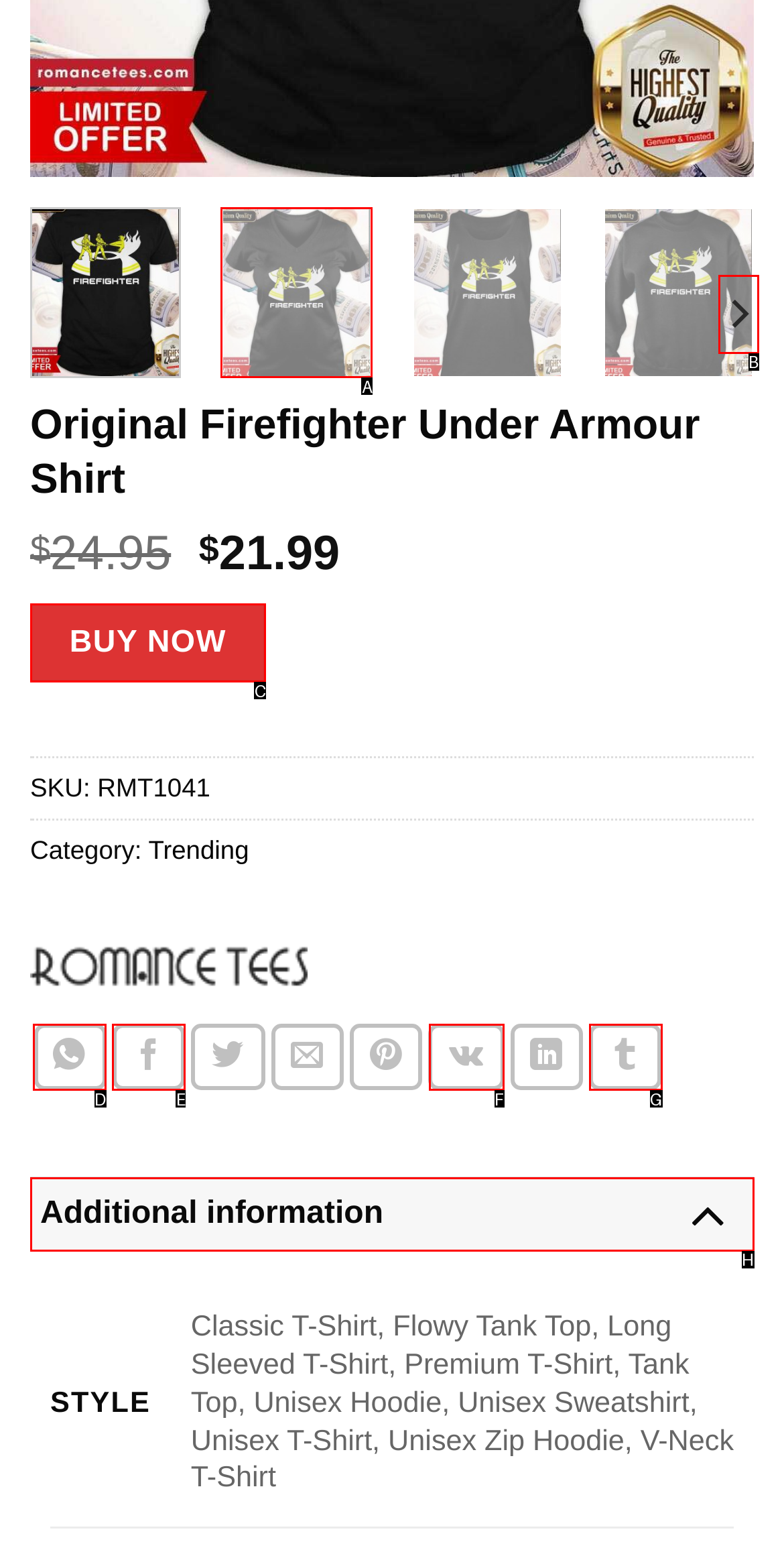Determine the UI element that matches the description: aria-label="Next"
Answer with the letter from the given choices.

B